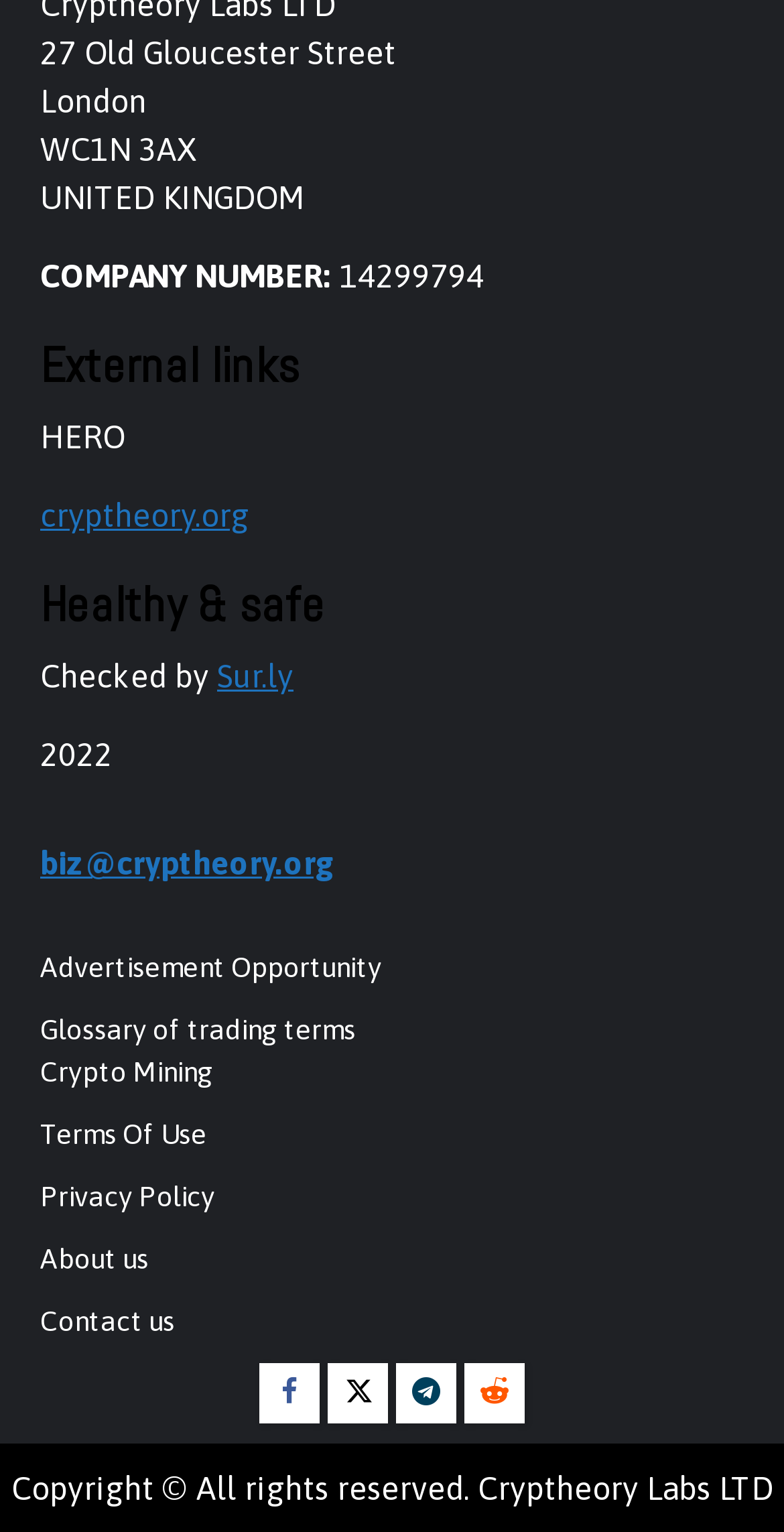Pinpoint the bounding box coordinates of the element to be clicked to execute the instruction: "Learn about Crypto Mining".

[0.051, 0.69, 0.272, 0.711]